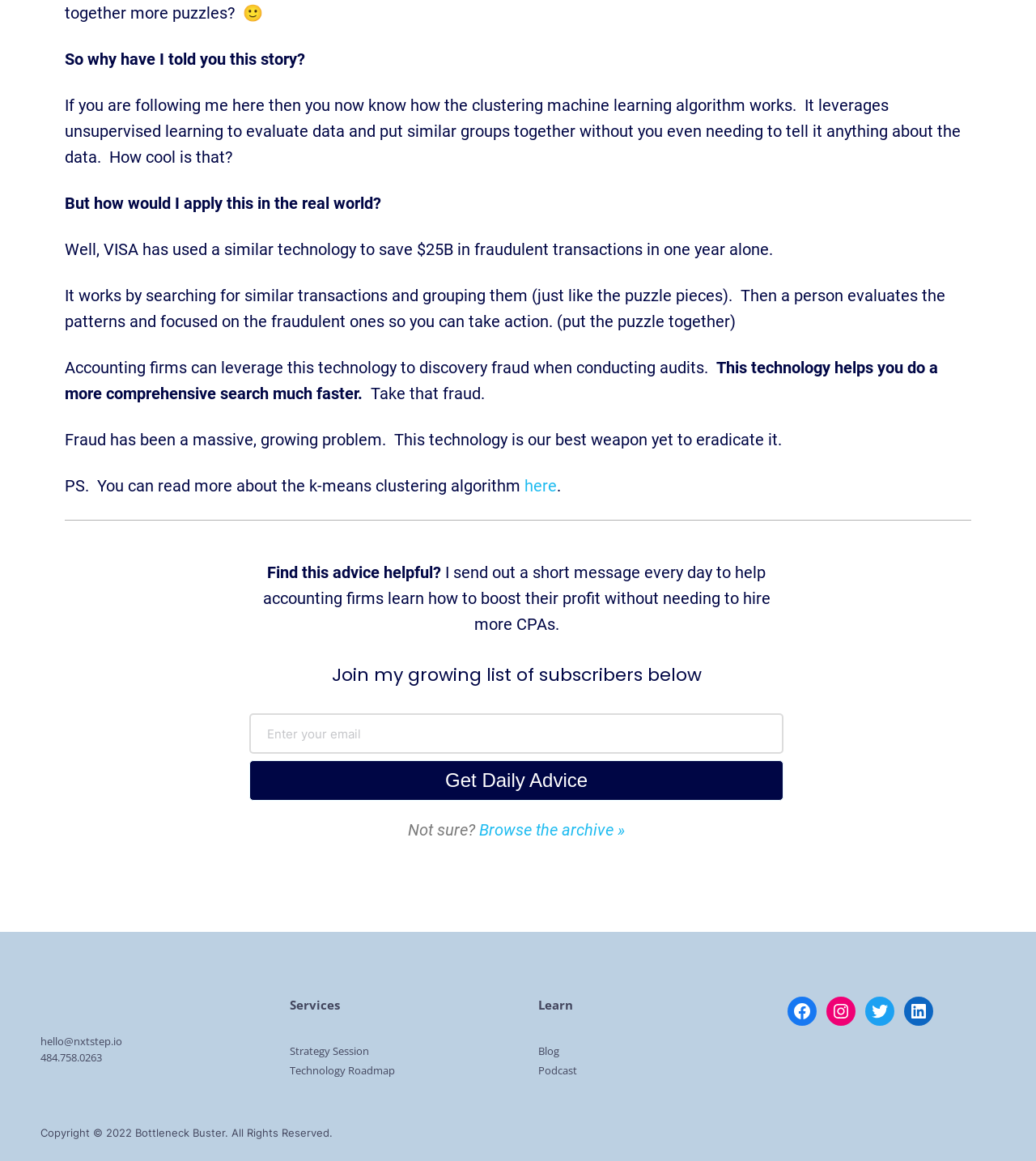Given the element description Technology Roadmap, specify the bounding box coordinates of the corresponding UI element in the format (top-left x, top-left y, bottom-right x, bottom-right y). All values must be between 0 and 1.

[0.279, 0.917, 0.381, 0.927]